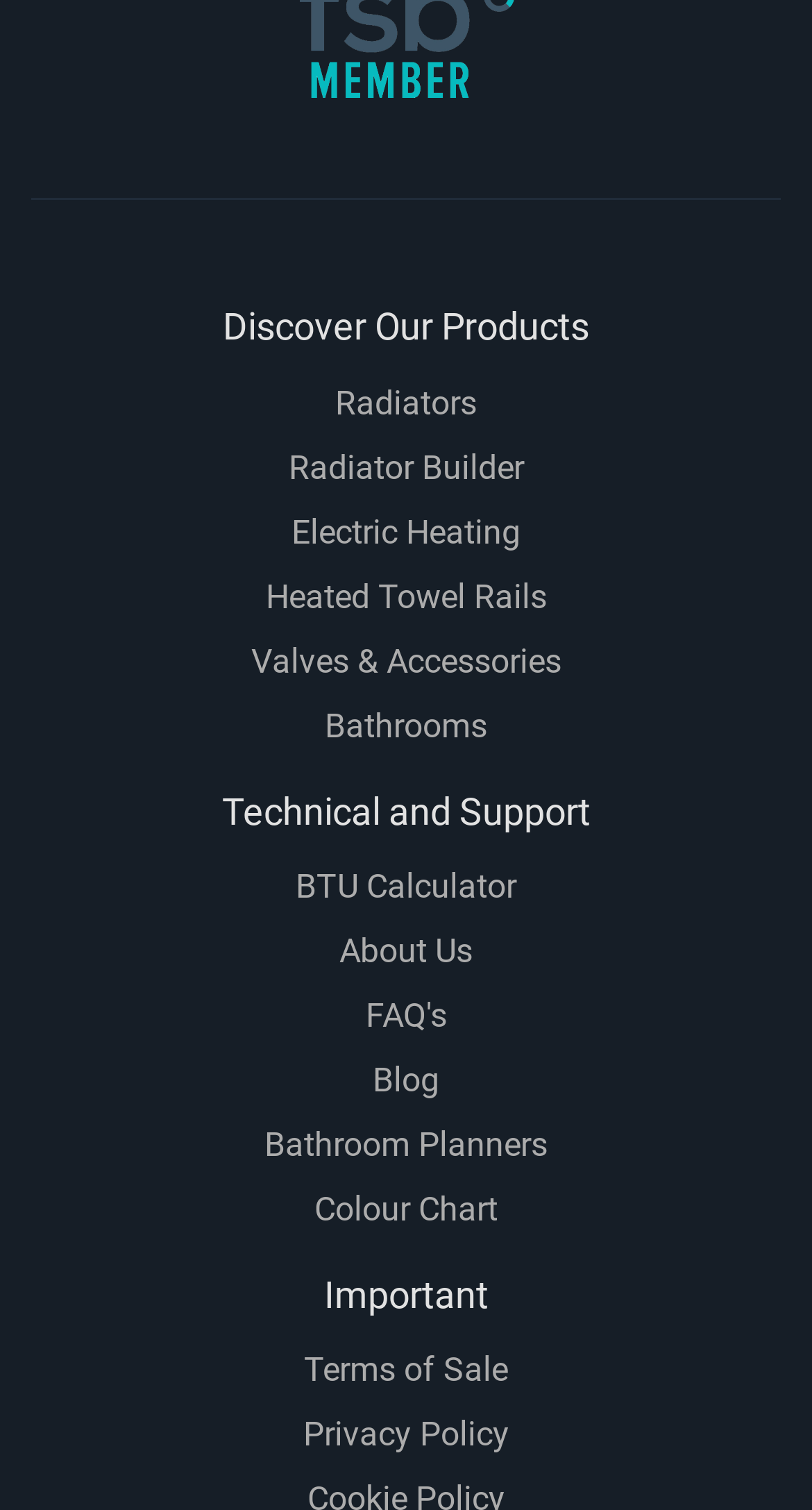Determine the bounding box for the described HTML element: "Valves & Accessories". Ensure the coordinates are four float numbers between 0 and 1 in the format [left, top, right, bottom].

[0.309, 0.424, 0.691, 0.45]